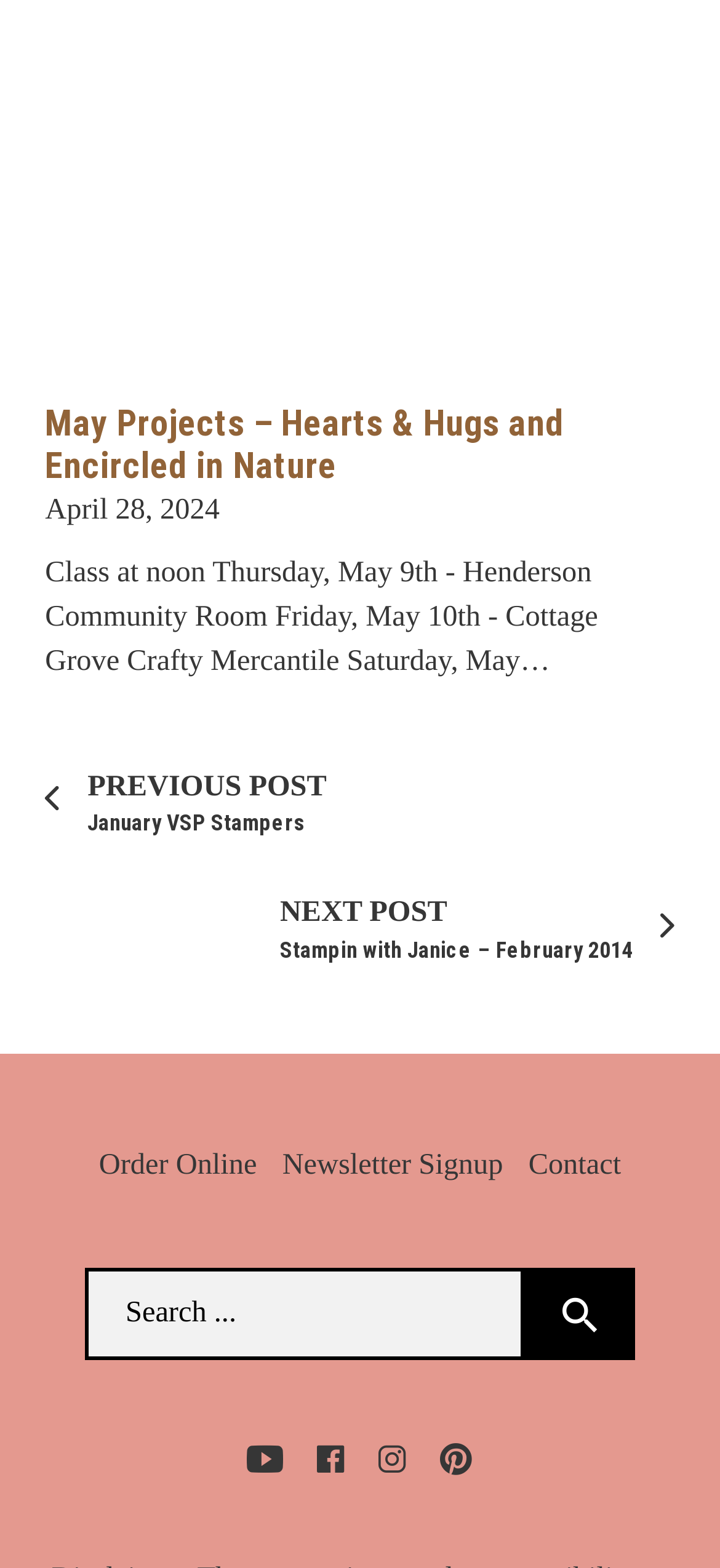What is the title of the current post?
Using the image, respond with a single word or phrase.

May Projects – Hearts & Hugs and Encircled in Nature